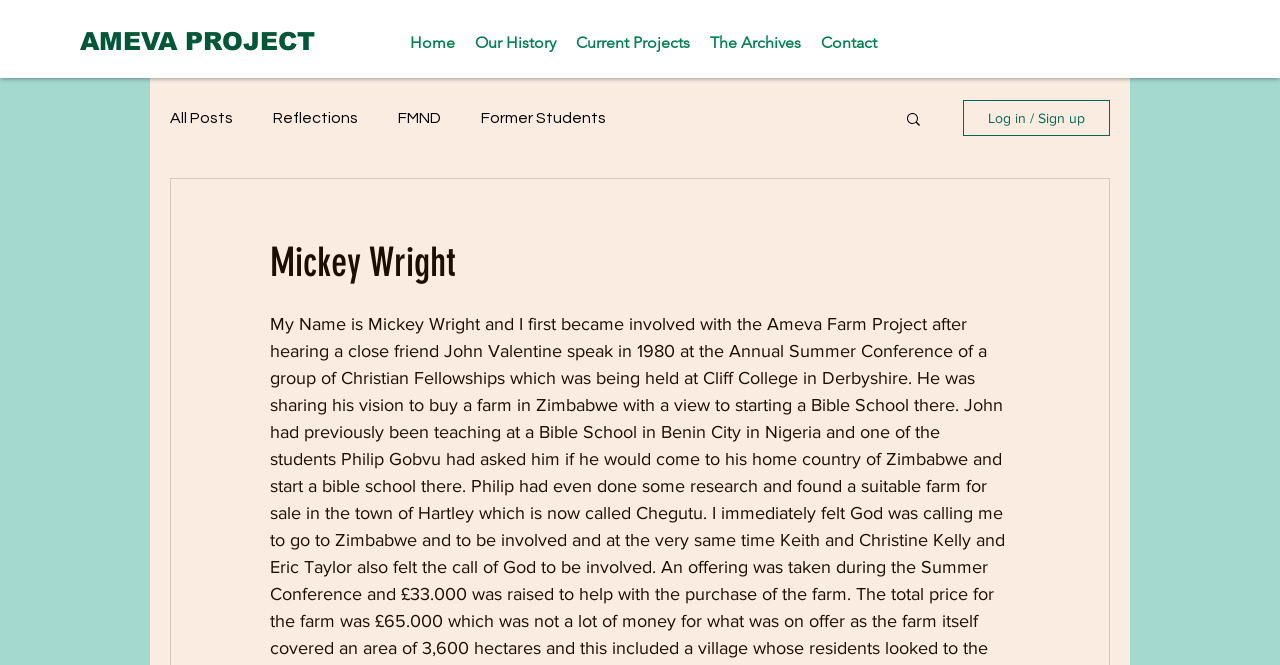Determine the bounding box coordinates of the clickable region to carry out the instruction: "go to home page".

[0.312, 0.03, 0.363, 0.098]